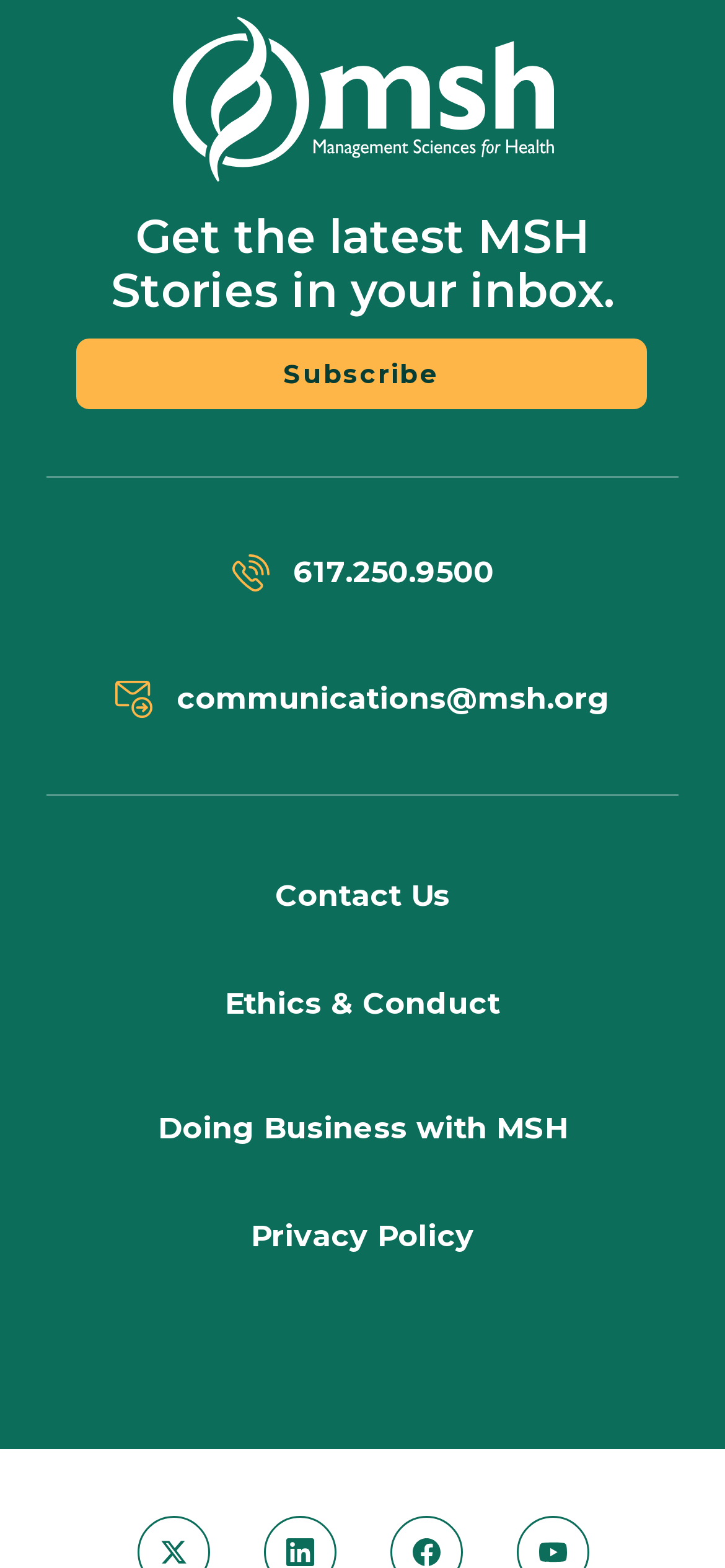How many links are in the 'Footer 1' section?
Refer to the image and provide a concise answer in one word or phrase.

2